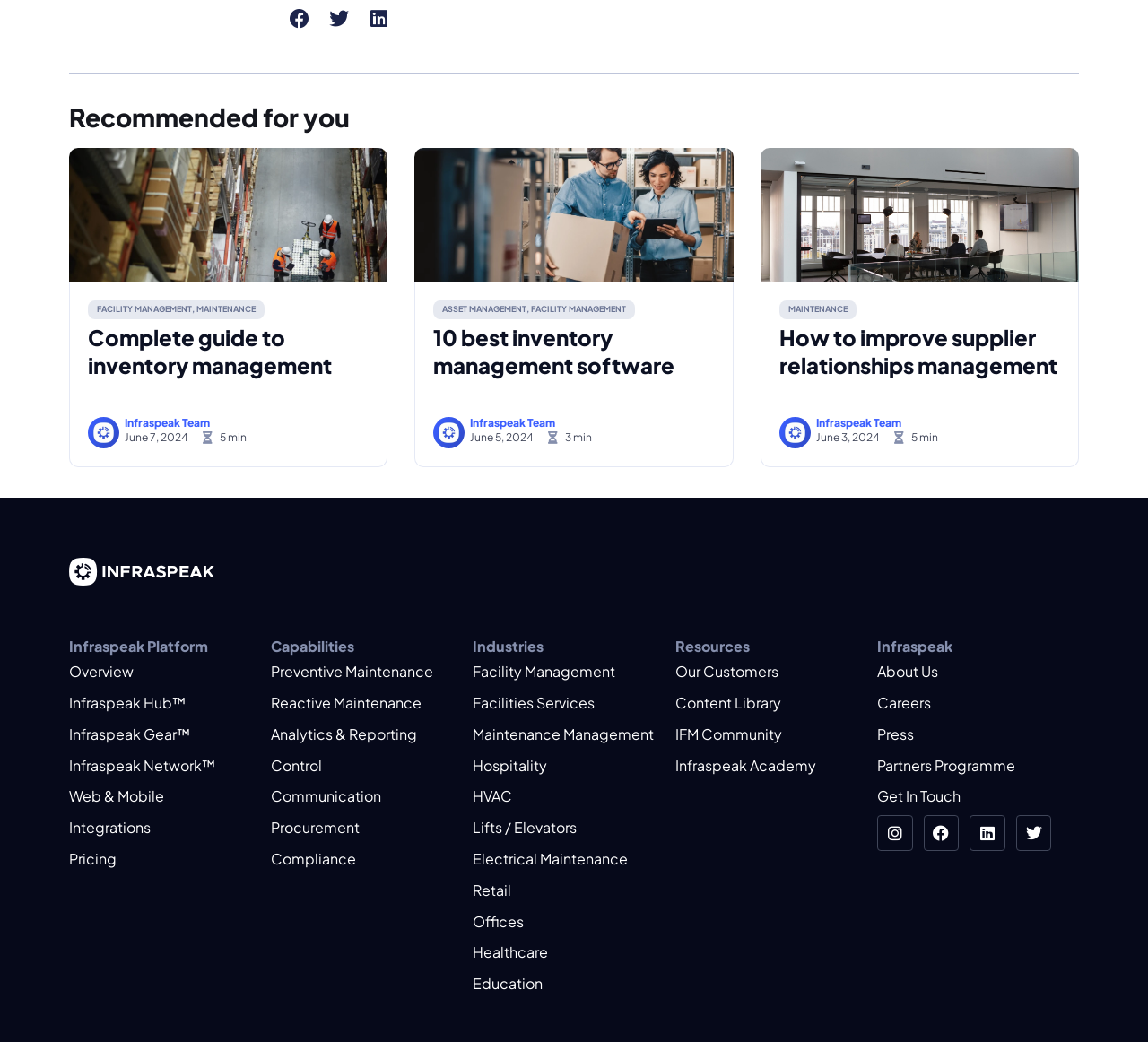Find and specify the bounding box coordinates that correspond to the clickable region for the instruction: "Explore the Infraspeak Platform".

[0.06, 0.611, 0.181, 0.629]